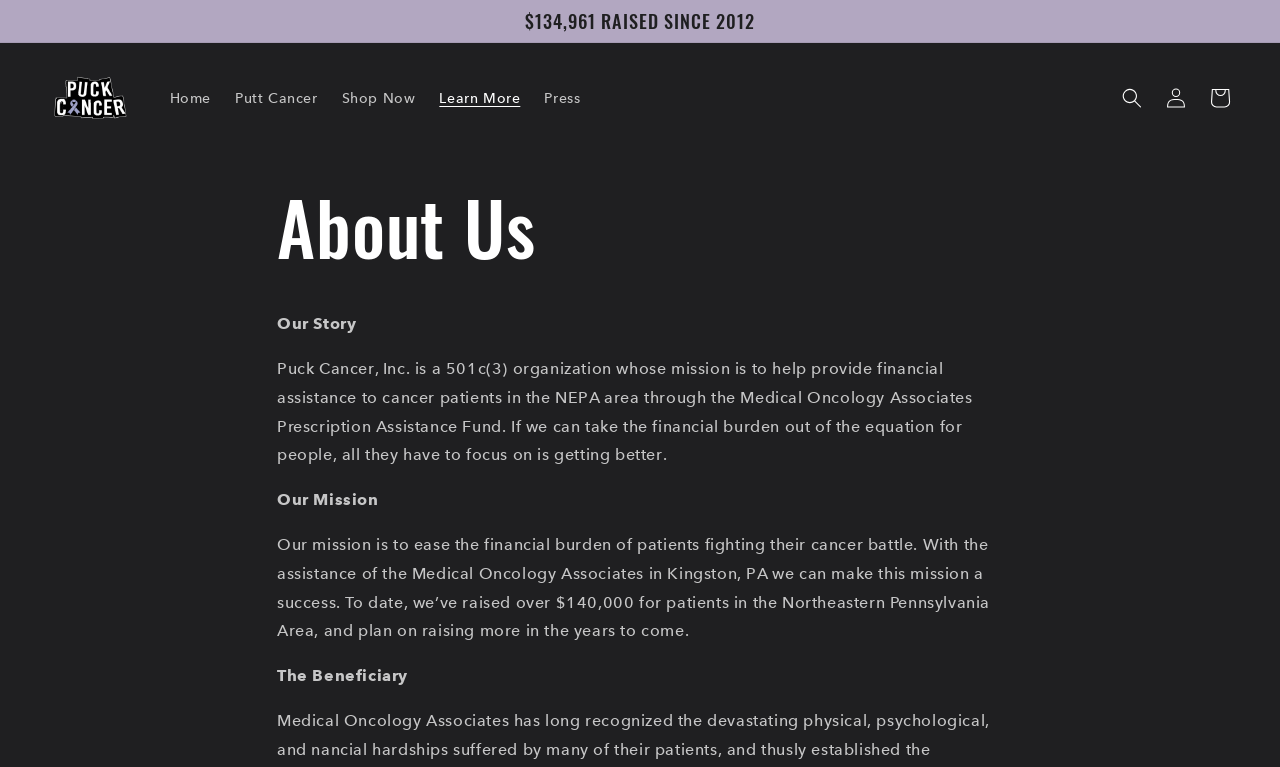Determine the bounding box coordinates of the region that needs to be clicked to achieve the task: "Search for something".

[0.867, 0.1, 0.902, 0.157]